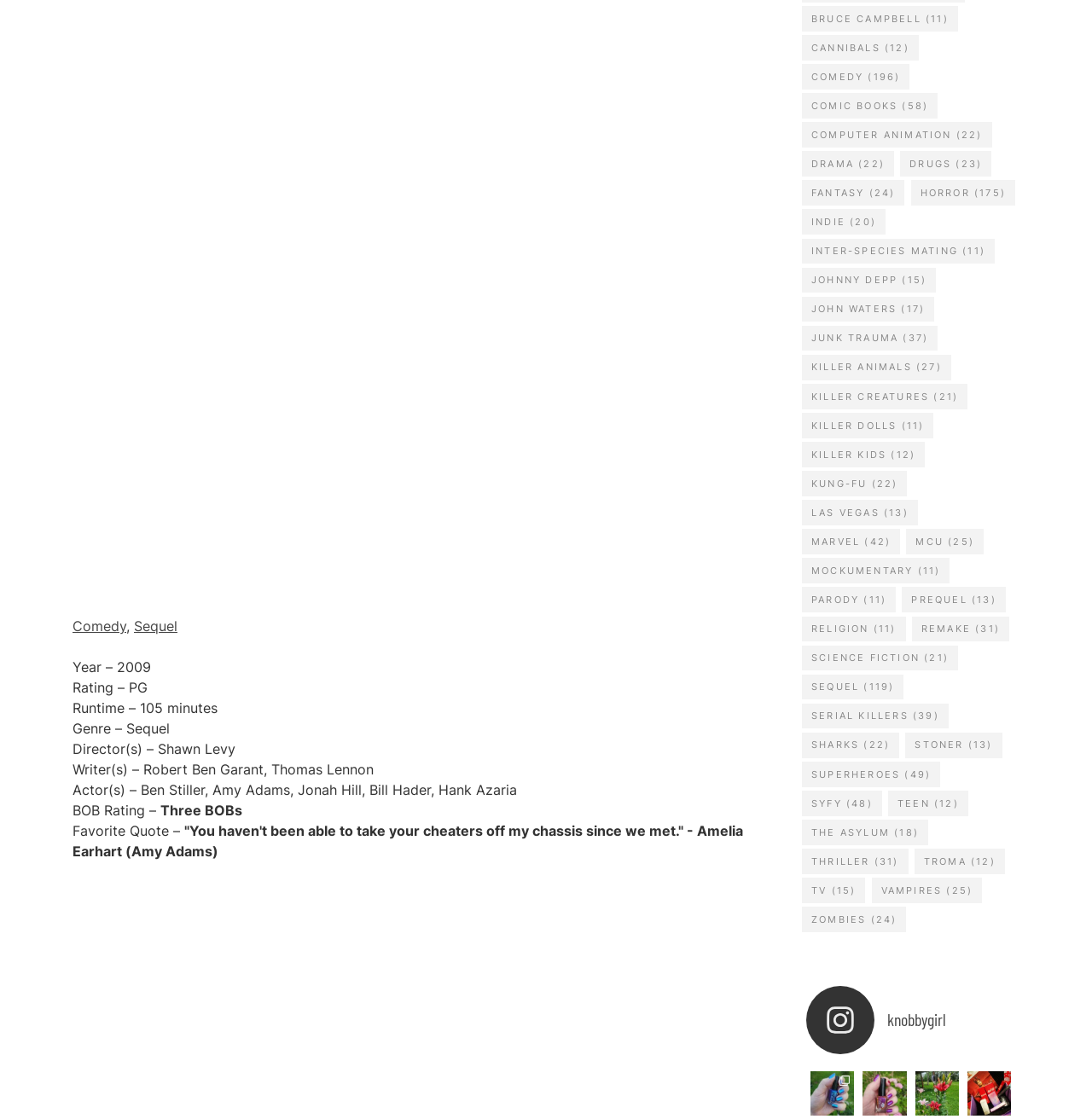Locate and provide the bounding box coordinates for the HTML element that matches this description: "Teen (12)".

[0.813, 0.707, 0.887, 0.729]